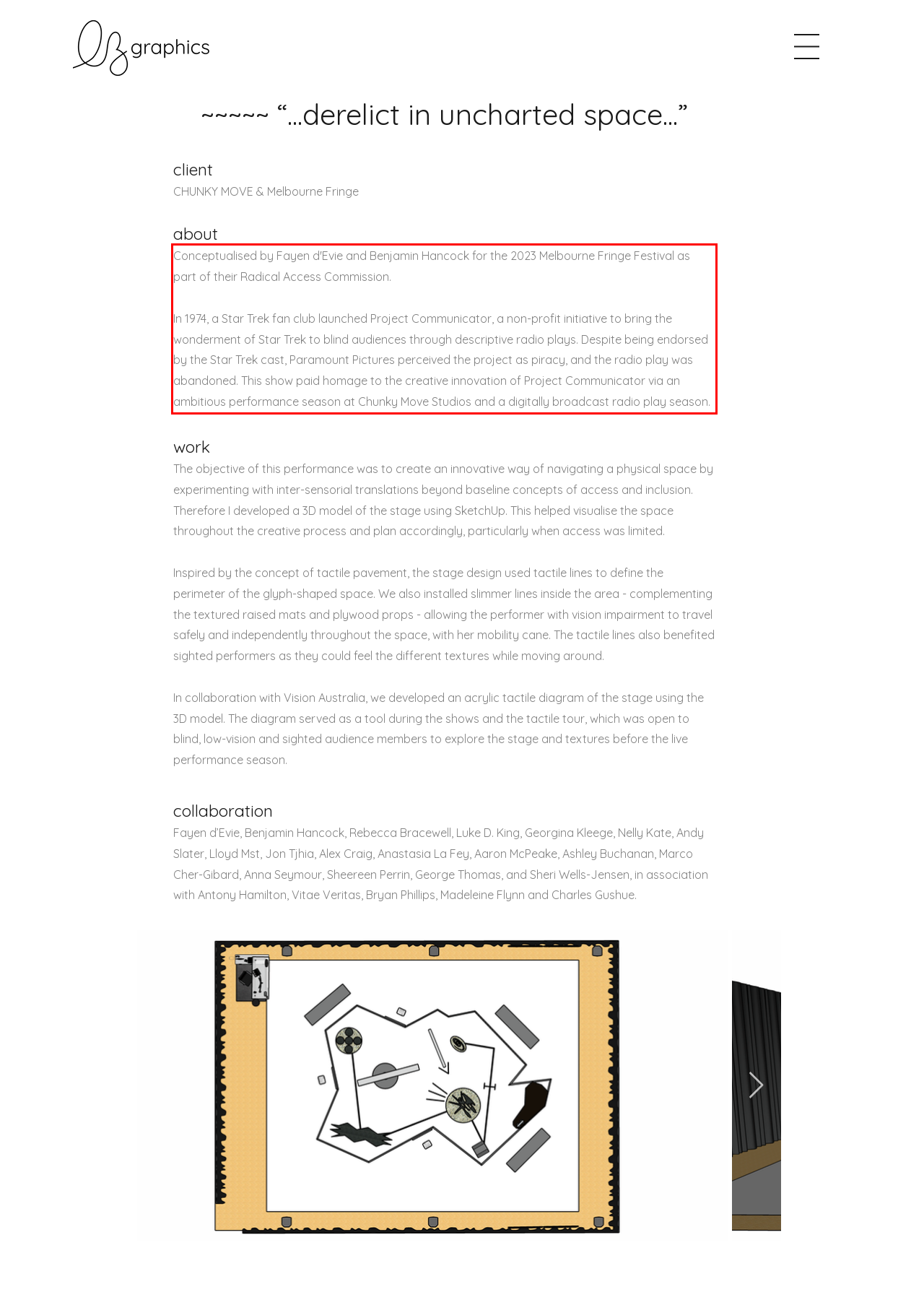Please identify the text within the red rectangular bounding box in the provided webpage screenshot.

Conceptualised by Fayen d'Evie and Benjamin Hancock for the 2023 Melbourne Fringe Festival as part of their Radical Access Commission. In 1974, a Star Trek fan club launched Project Communicator, a non-profit initiative to bring the wonderment of Star Trek to blind audiences through descriptive radio plays. Despite being endorsed by the Star Trek cast, Paramount Pictures perceived the project as piracy, and the radio play was abandoned. This show paid homage to the creative innovation of Project Communicator via an ambitious performance season at Chunky Move Studios and a digitally broadcast radio play season.